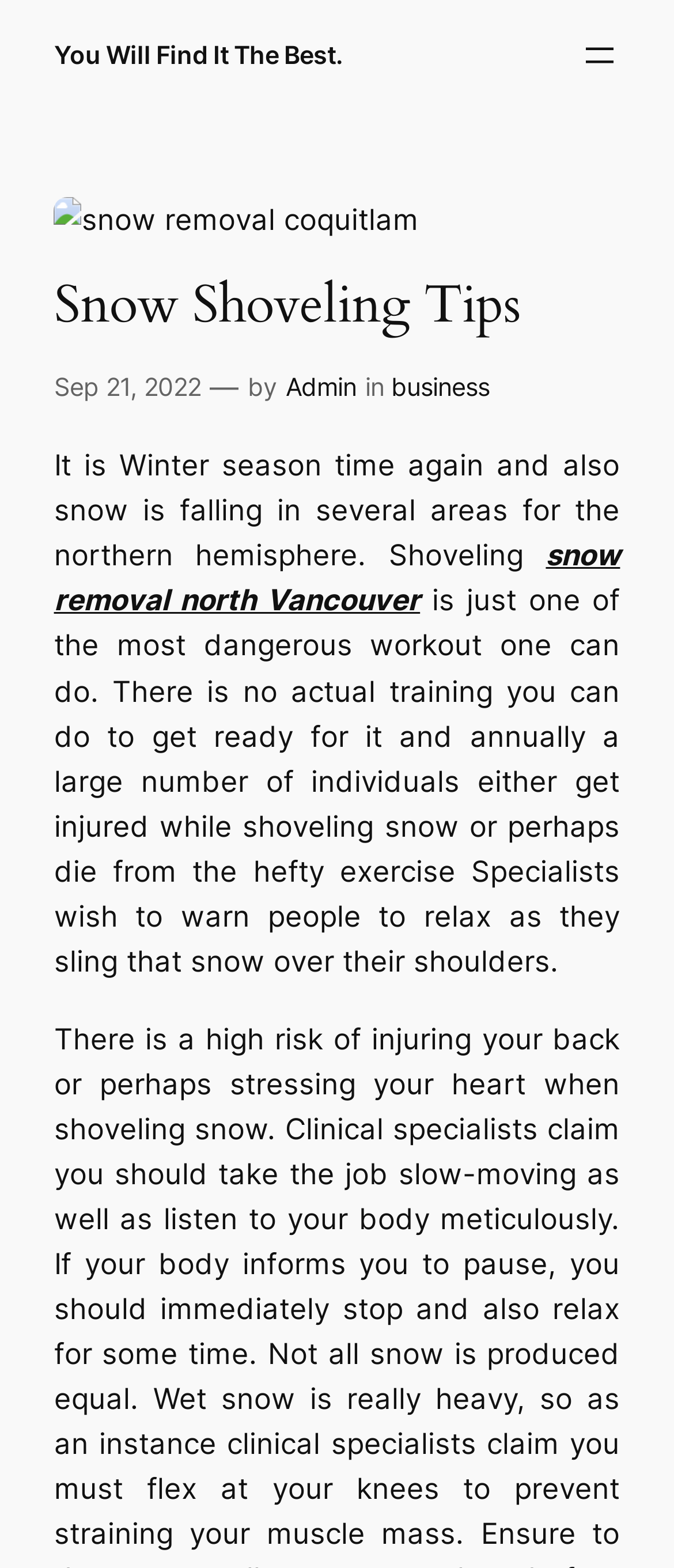Create a detailed summary of all the visual and textual information on the webpage.

The webpage is about snow shoveling tips. At the top, there is a link "You Will Find It The Best" and a button "Open menu" located at the top right corner. Below the button, there is a figure containing an image related to snow removal in Coquitlam. 

The main content starts with a heading "Snow Shoveling Tips" followed by a time stamp "Sep 21, 2022" and the author's name "Admin" in a line. The text then explains that it is winter season and snow is falling in several areas, and shoveling snow is one of the most dangerous workouts that can cause injuries or even death. There is also a link "snow removal north Vancouver" in the middle of the text.

Overall, the webpage has a simple layout with a prominent image and a clear heading, and the text is organized in a readable format.